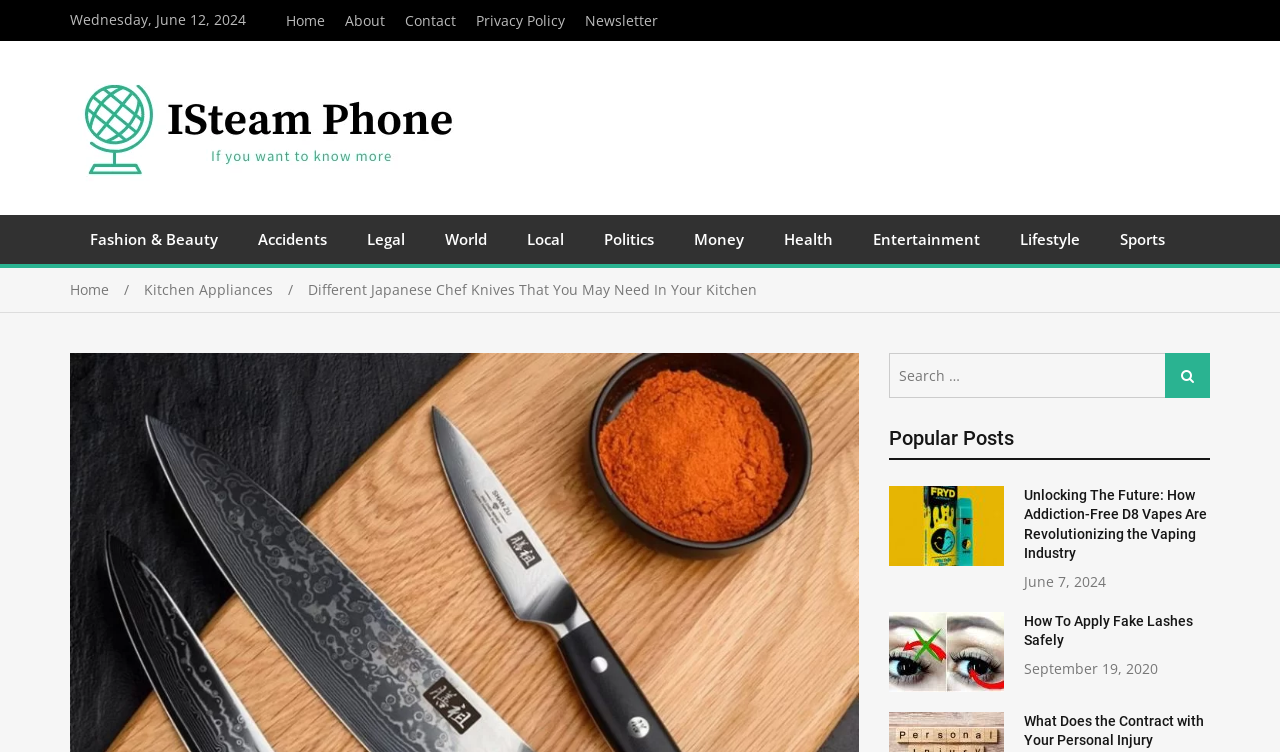Elaborate on the webpage's design and content in a detailed caption.

This webpage appears to be a blog or news website, with a focus on various topics including kitchen appliances, fashion, beauty, accidents, legal issues, and more. At the top of the page, there is a horizontal navigation bar with links to "Home", "About", "Contact", "Privacy Policy", and "Newsletter". Below this, there is a table with a logo and a link to "ISteam Phone" on the left, and a series of links to different categories on the right, including "Fashion & Beauty", "Accidents", "Legal", and others.

In the main content area, there is a breadcrumb navigation section that shows the current page's location in the site's hierarchy, with links to "Home" and "Kitchen Appliances". The title of the current page, "Different Japanese Chef Knives That You May Need In Your Kitchen", is displayed prominently below this.

On the right-hand side of the page, there is a complementary section that contains a search bar with a label "Search for:" and a button to submit the search query. Below this, there is a section titled "Popular Posts" that lists several articles, including "Unlocking The Future: How Addiction-Free D8 Vapes Are Revolutionizing the Vaping Industry", "How To Apply Fake Lashes Safely", and others, each with a link to the full article and a date published.